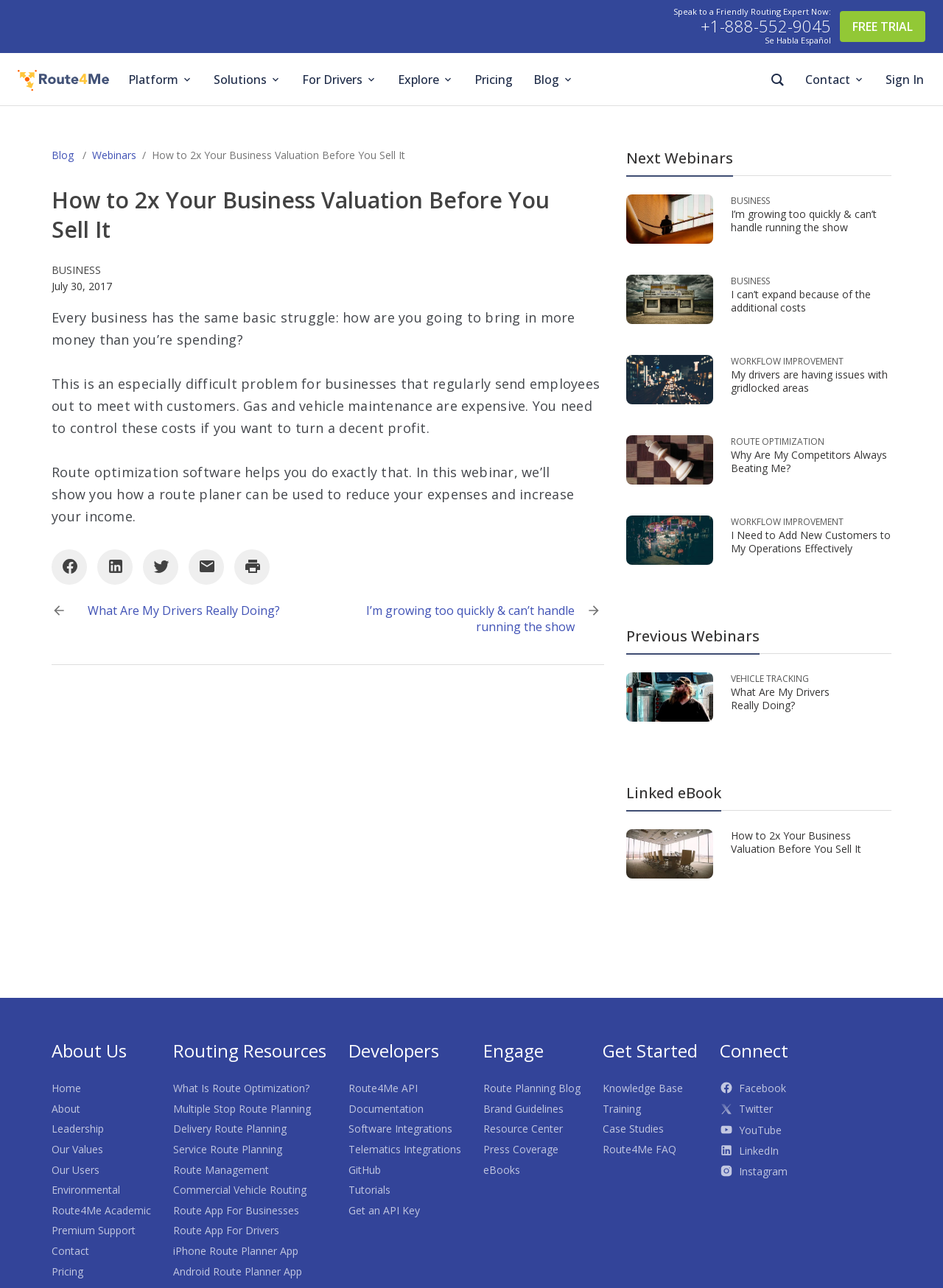What is the purpose of route optimization software according to this webpage?
Please interpret the details in the image and answer the question thoroughly.

I found the purpose of route optimization software by reading the article section of the webpage, which states that 'Route optimization software helps you do exactly that. In this webinar, we’ll show you how a route planer can be used to reduce your expenses and increase your income.'